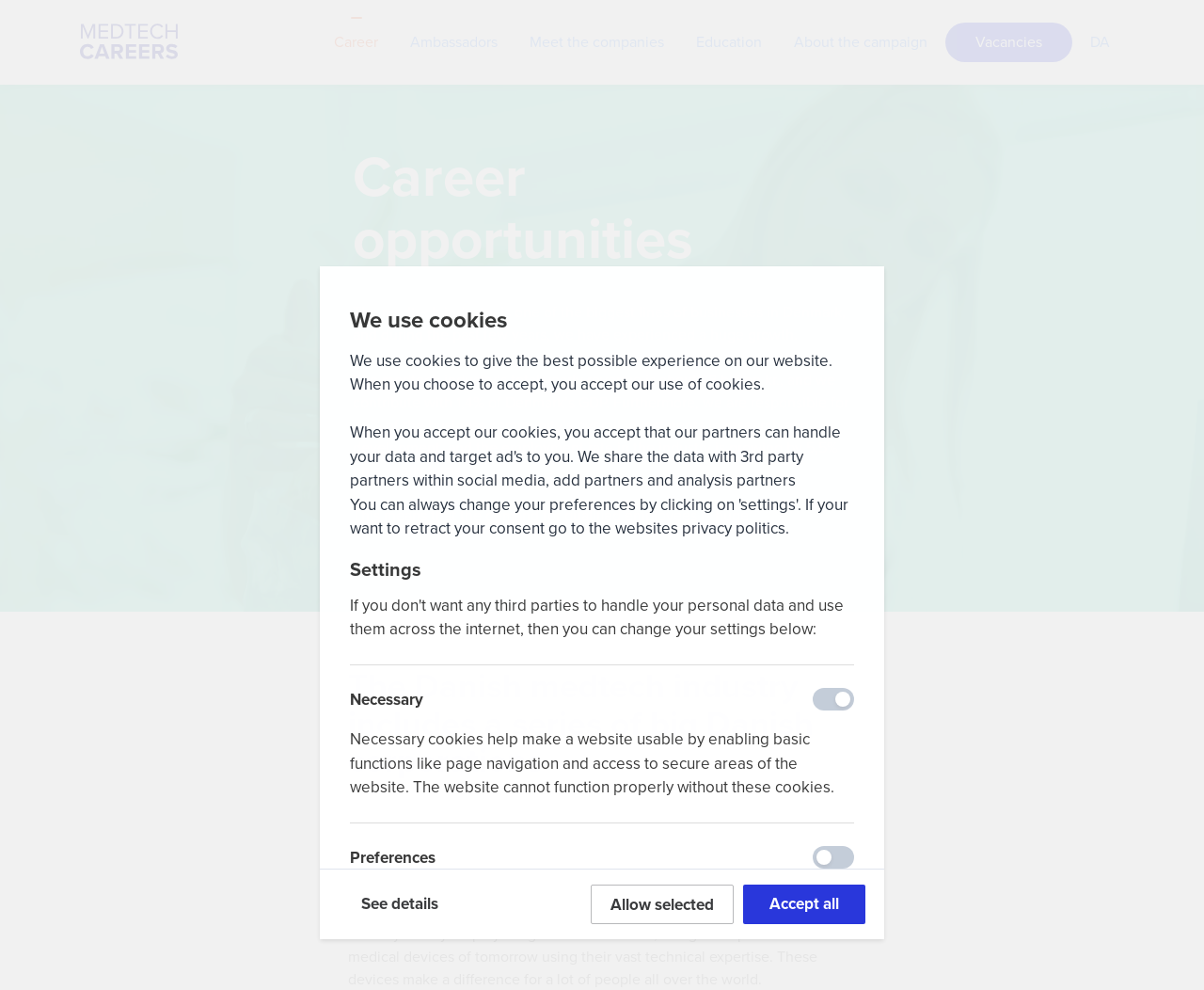Answer this question using a single word or a brief phrase:
How many international firms are mentioned in the webpage?

5